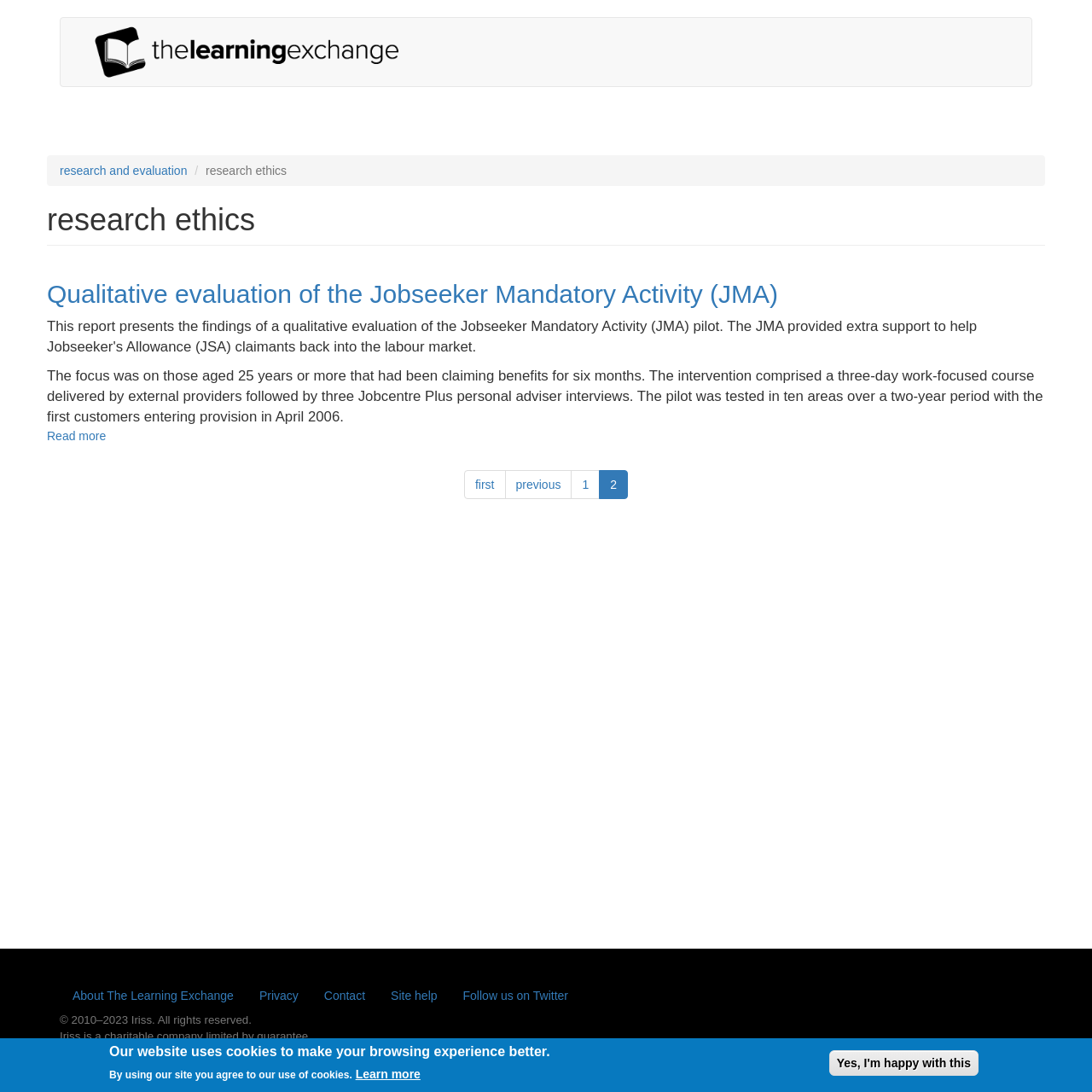Explain in detail what you observe on this webpage.

This webpage is about research ethics, specifically on page 2 of The Learning Exchange. At the top left, there is a "Skip to main content" link, followed by a "Home" link with an accompanying image. To the right of the "Home" link, there is a "research and evaluation" link. Below these links, the title "research ethics" is displayed prominently.

The main content of the page is an article about a qualitative evaluation of the Jobseeker Mandatory Activity (JMA). The article has a heading with a link to the full text, followed by a brief summary of the evaluation, which focused on individuals aged 25 or more who had been claiming benefits for six months. The summary describes the intervention and the pilot testing process.

Below the article summary, there are links to navigate to the first, previous, and page 1. At the bottom of the page, there is a footer section with links to "About The Learning Exchange", "Privacy", "Contact", "Site help", and "Follow us on Twitter". Additionally, there are three lines of text with copyright information and details about Iriss, a charitable company.

In the bottom right corner, there is a notice about the website's use of cookies, with a button to "Learn more" and another button to accept the use of cookies.